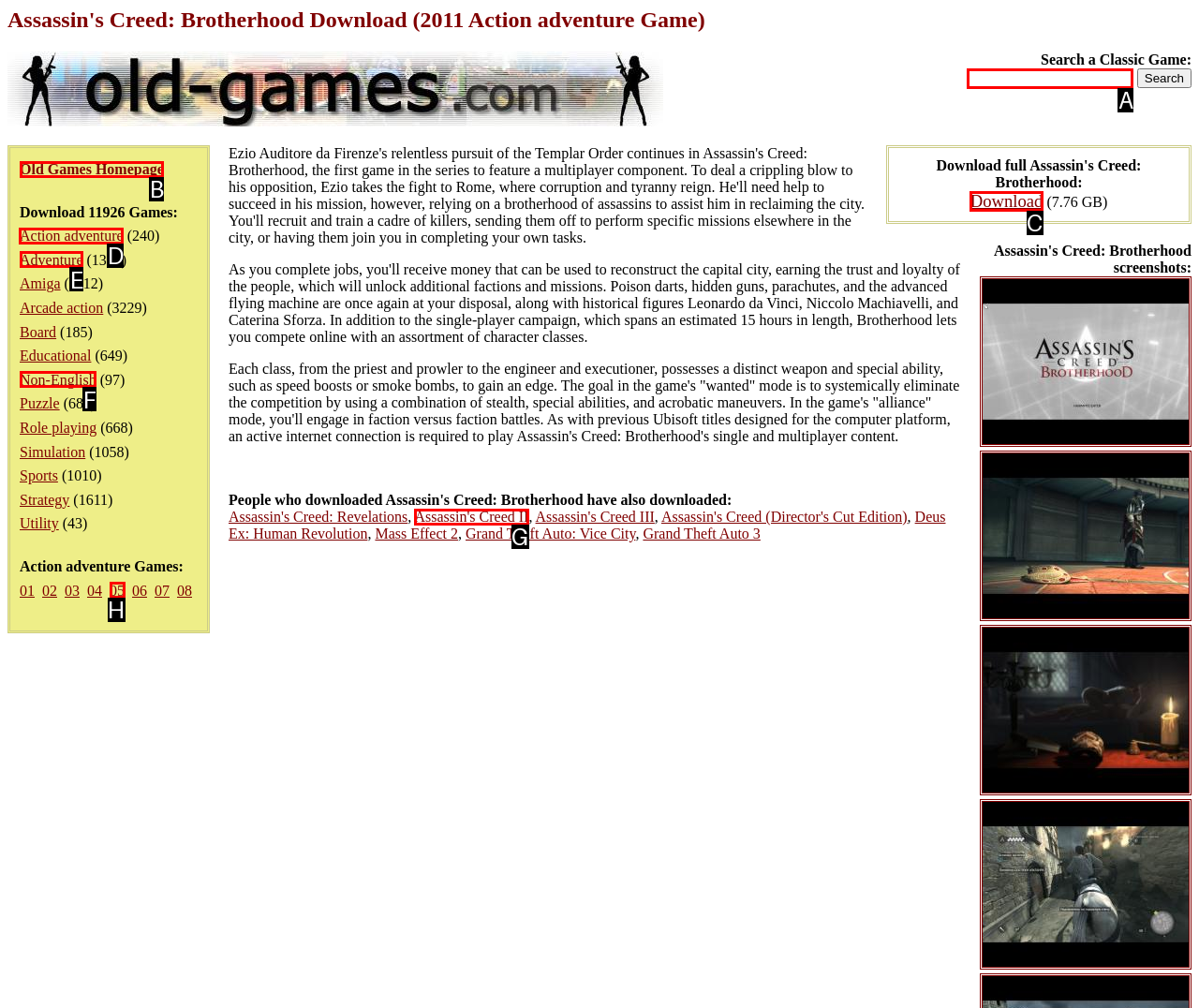Identify the correct UI element to click to follow this instruction: Browse Action adventure games
Respond with the letter of the appropriate choice from the displayed options.

D